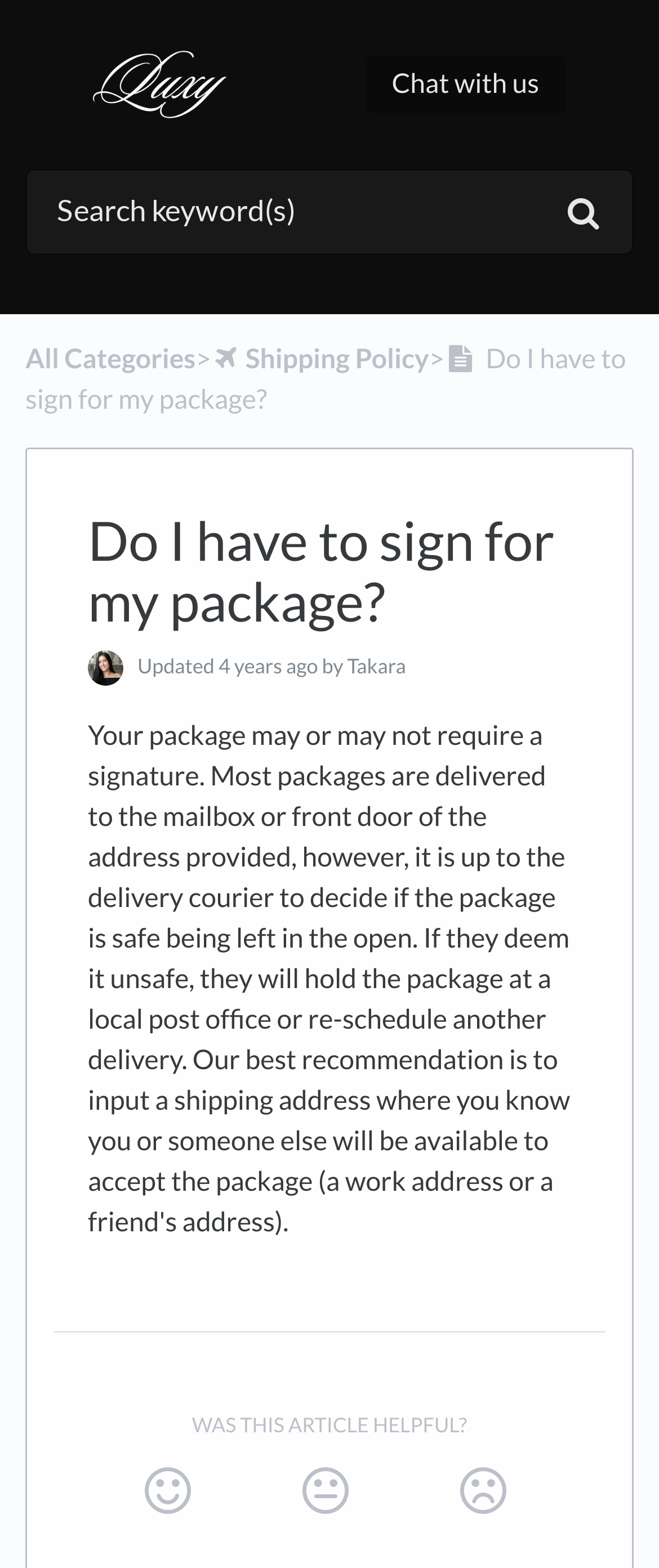Is the search function required?
Refer to the image and answer the question using a single word or phrase.

No